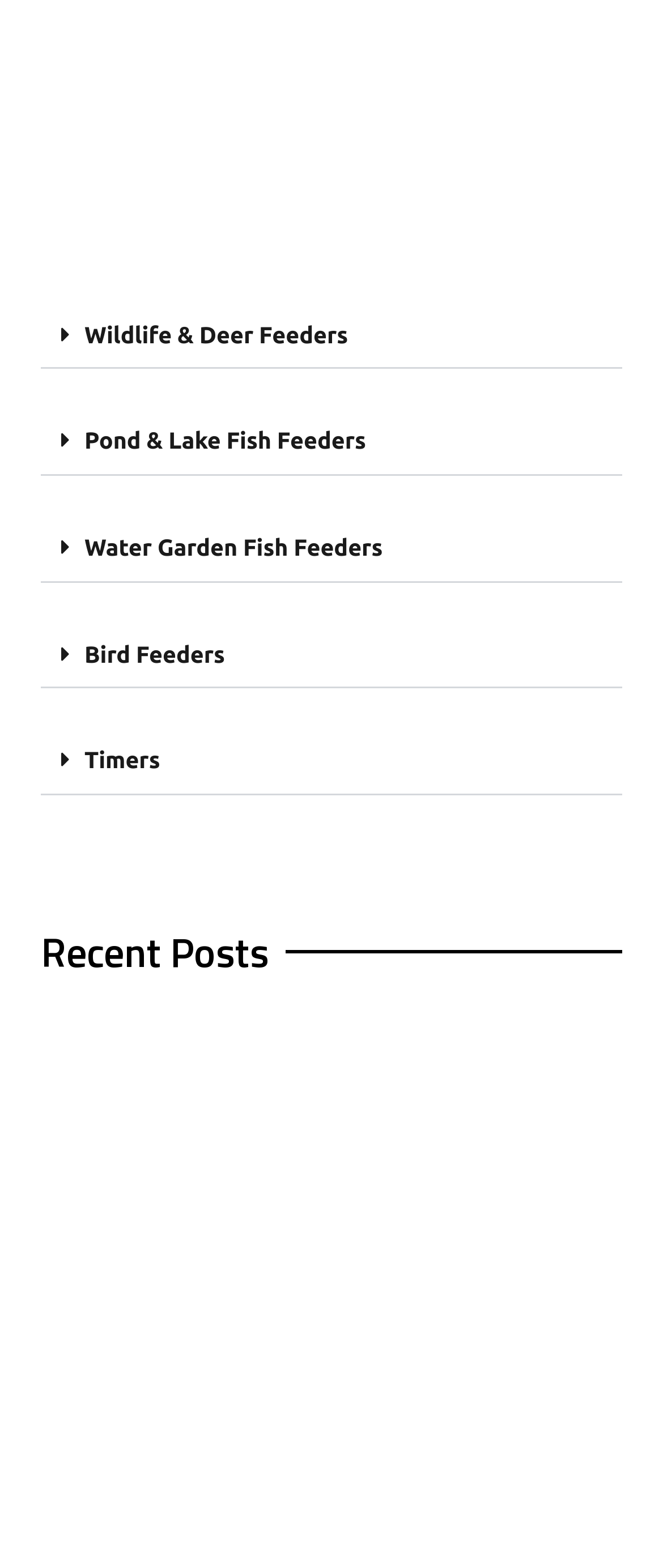Locate the bounding box coordinates of the item that should be clicked to fulfill the instruction: "Click on Wildlife & Deer Feeders".

[0.062, 0.193, 0.938, 0.235]